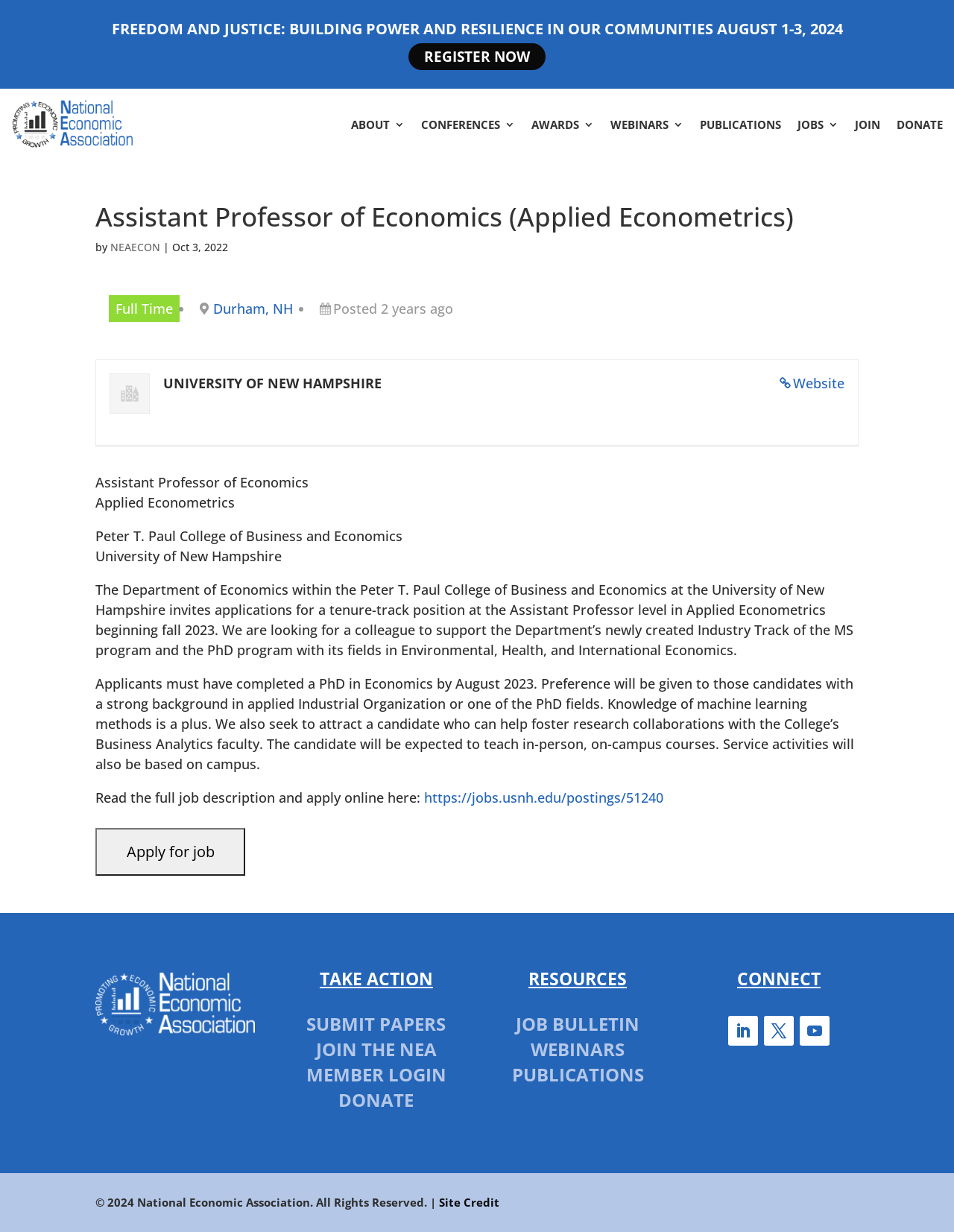What is the primary heading on this webpage?

Assistant Professor of Economics (Applied Econometrics)